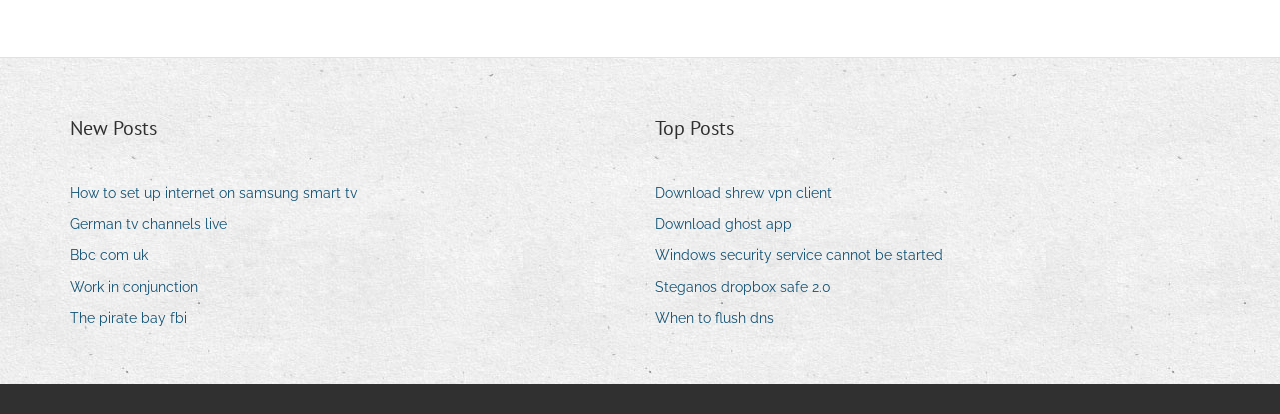Specify the bounding box coordinates of the region I need to click to perform the following instruction: "Read about how to set up internet on Samsung smart TV". The coordinates must be four float numbers in the range of 0 to 1, i.e., [left, top, right, bottom].

[0.055, 0.435, 0.291, 0.501]